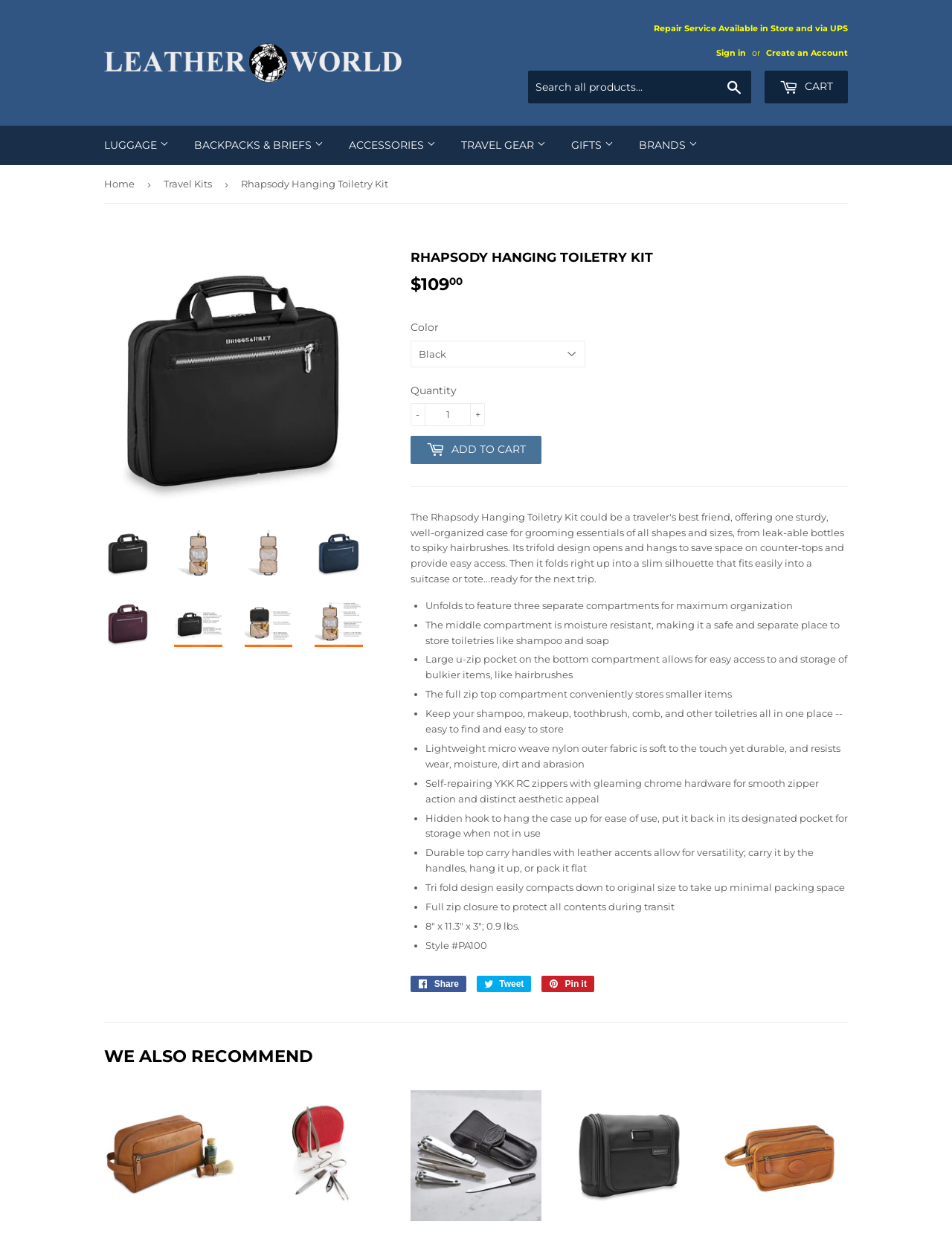Please locate the bounding box coordinates of the element that should be clicked to complete the given instruction: "View Rhapsody Hanging Toiletry Kit details".

[0.109, 0.427, 0.16, 0.466]